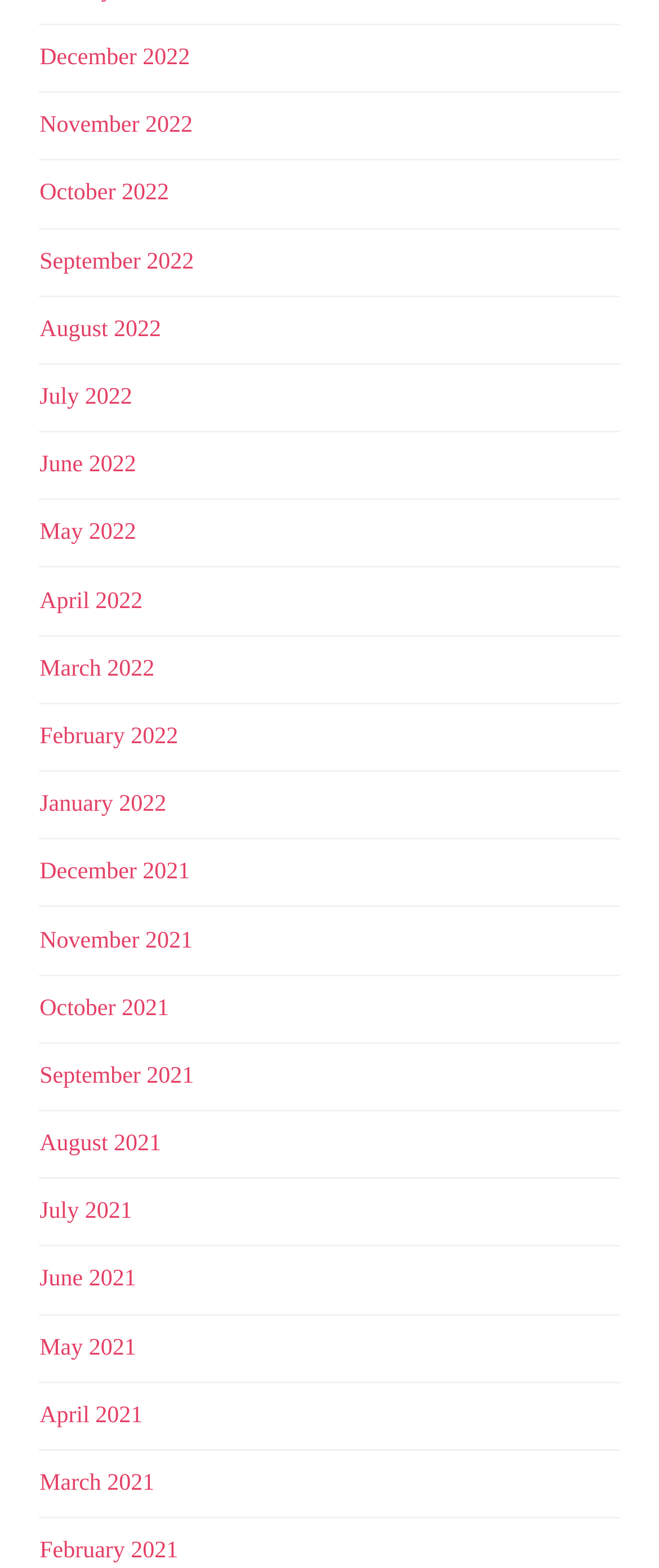Show the bounding box coordinates of the region that should be clicked to follow the instruction: "follow the twenty-fifth link."

None